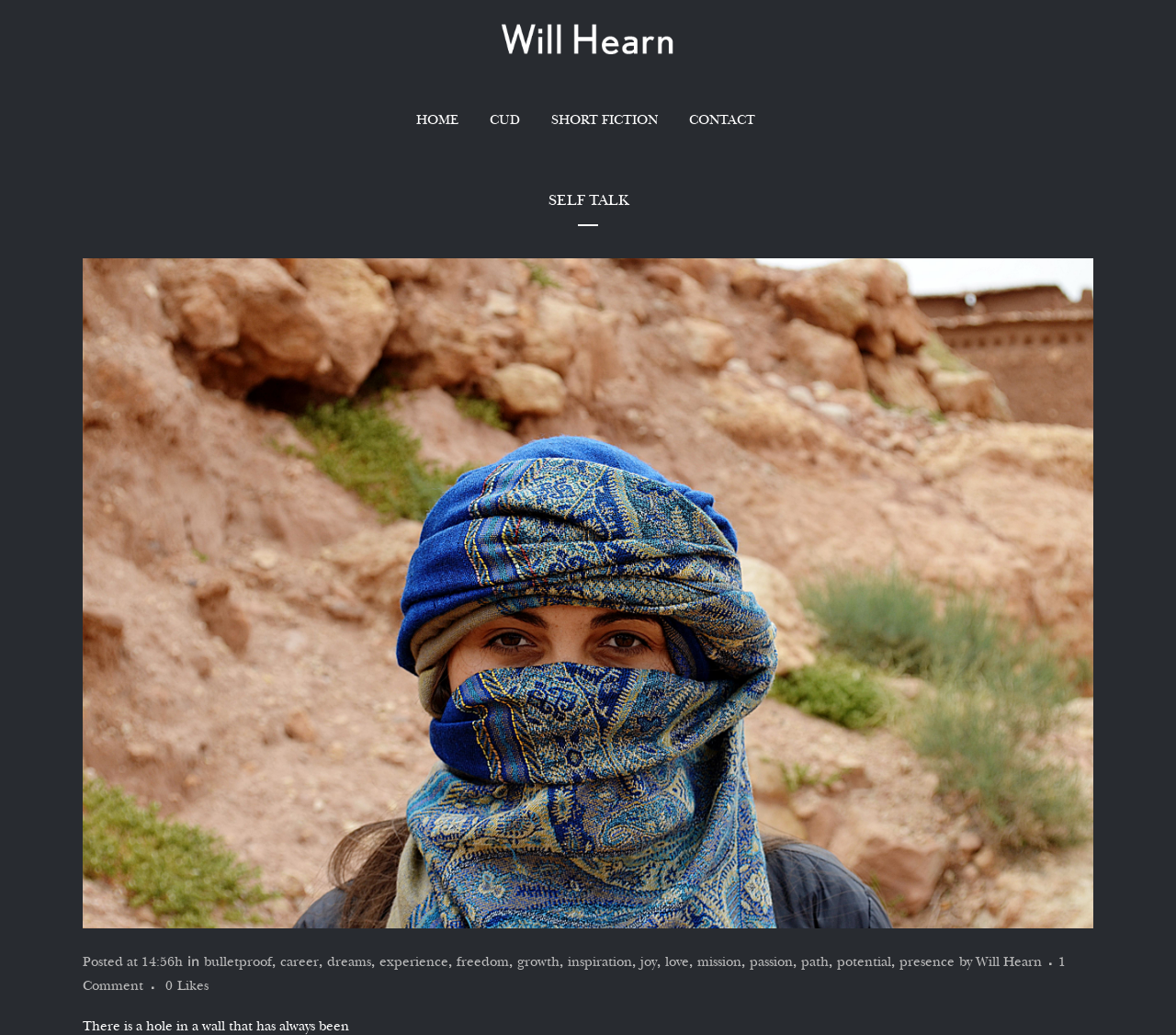Provide your answer in a single word or phrase: 
How many comments are there on the latest post?

1